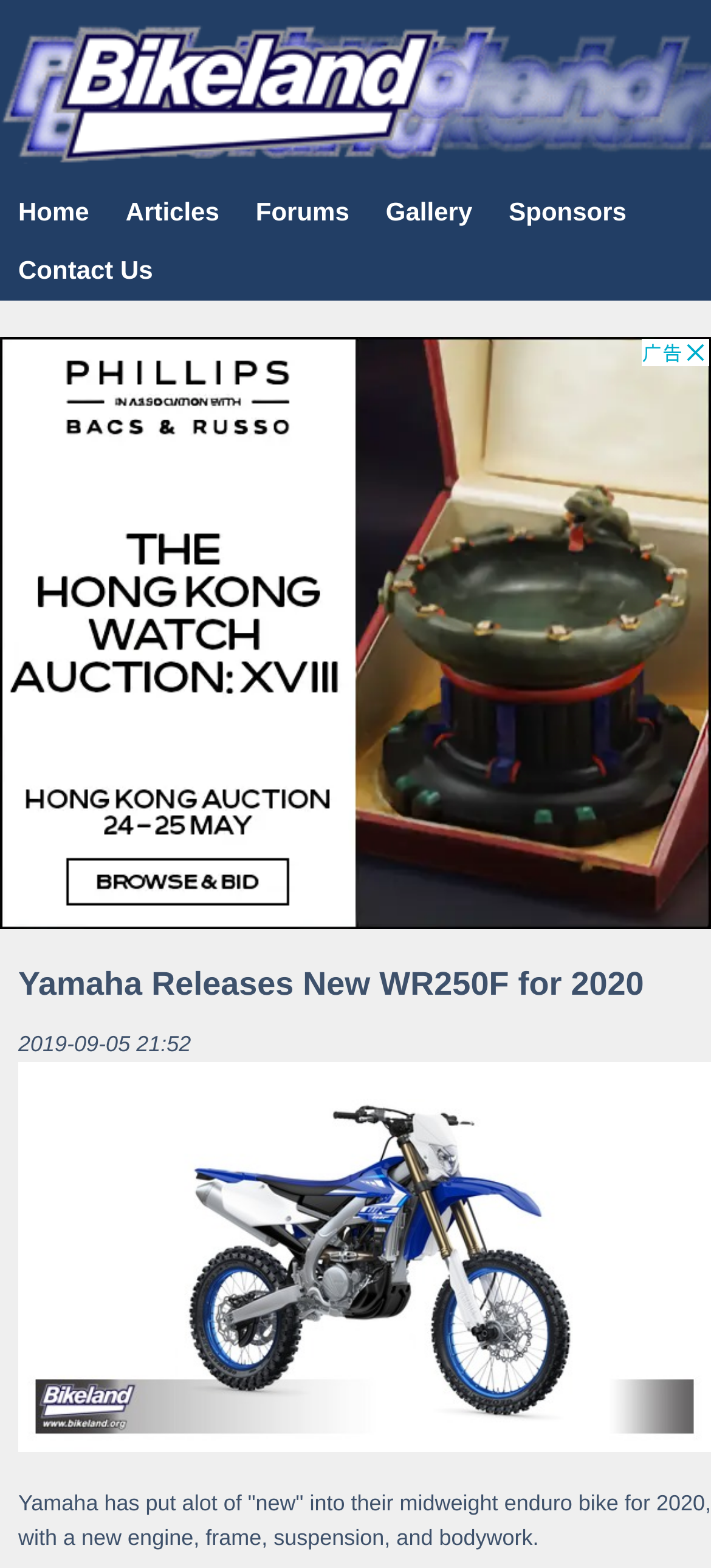How many links are in the top navigation bar?
Please provide a single word or phrase as your answer based on the screenshot.

Five